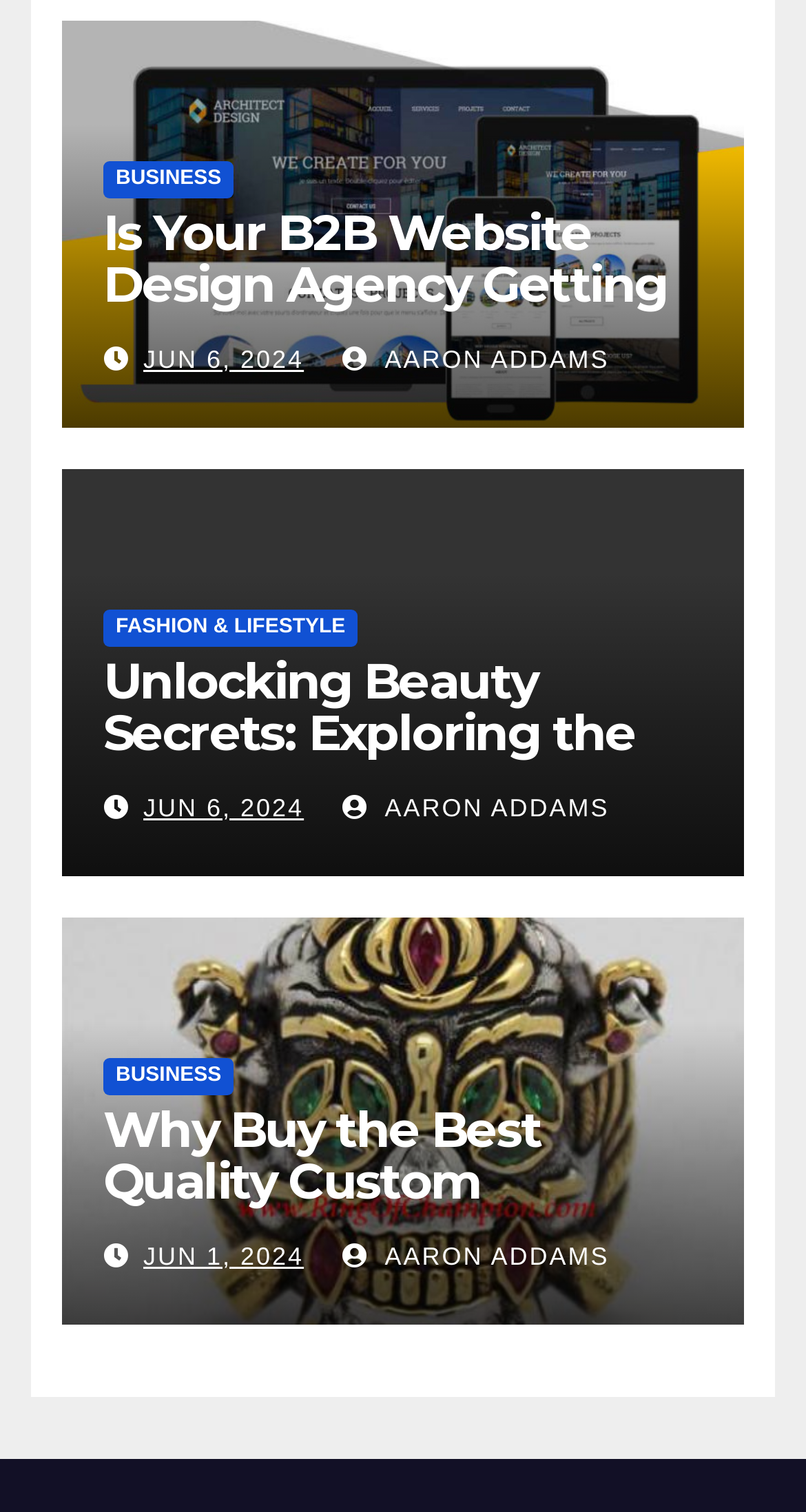Please find the bounding box coordinates in the format (top-left x, top-left y, bottom-right x, bottom-right y) for the given element description. Ensure the coordinates are floating point numbers between 0 and 1. Description: parent_node: FASHION & LIFESTYLE

[0.077, 0.31, 0.923, 0.579]